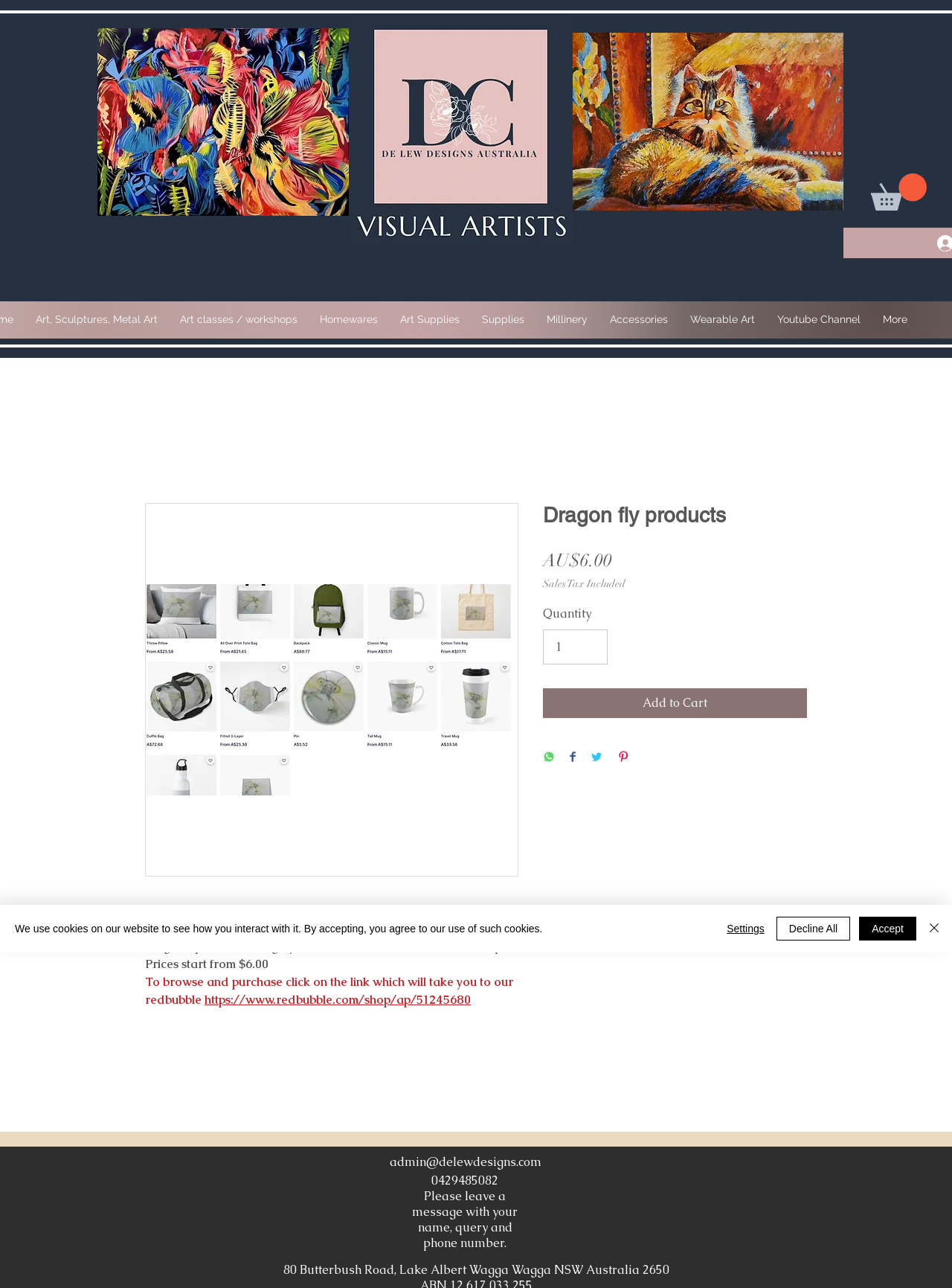How many social media sharing options are available?
Please respond to the question with a detailed and thorough explanation.

I counted the number of social media sharing options by looking at the buttons below the product description. I found buttons for sharing on WhatsApp, Facebook, Twitter, and Pinterest, which makes a total of 4 social media sharing options.